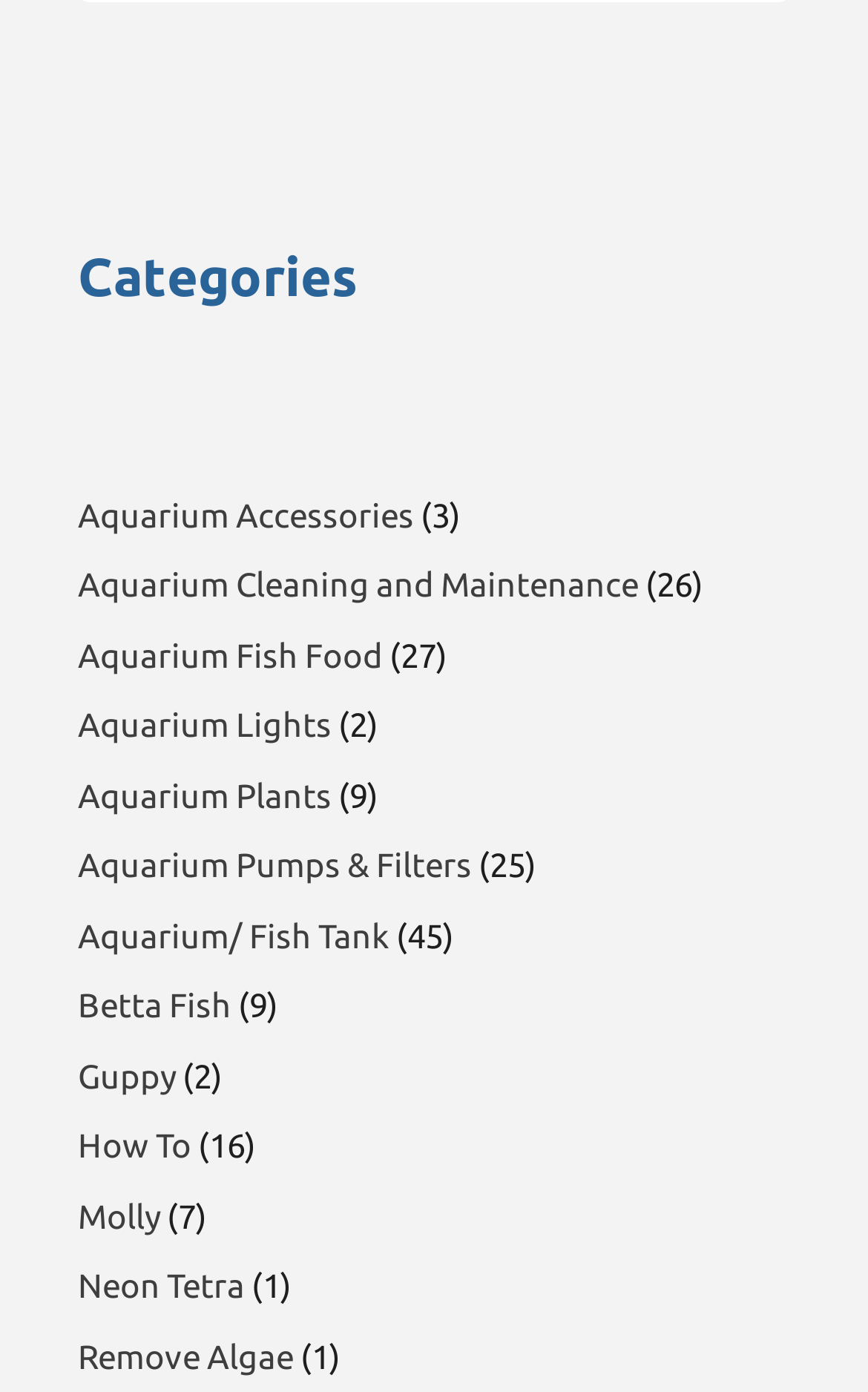Locate the coordinates of the bounding box for the clickable region that fulfills this instruction: "Learn about Betta Fish".

[0.09, 0.709, 0.267, 0.736]